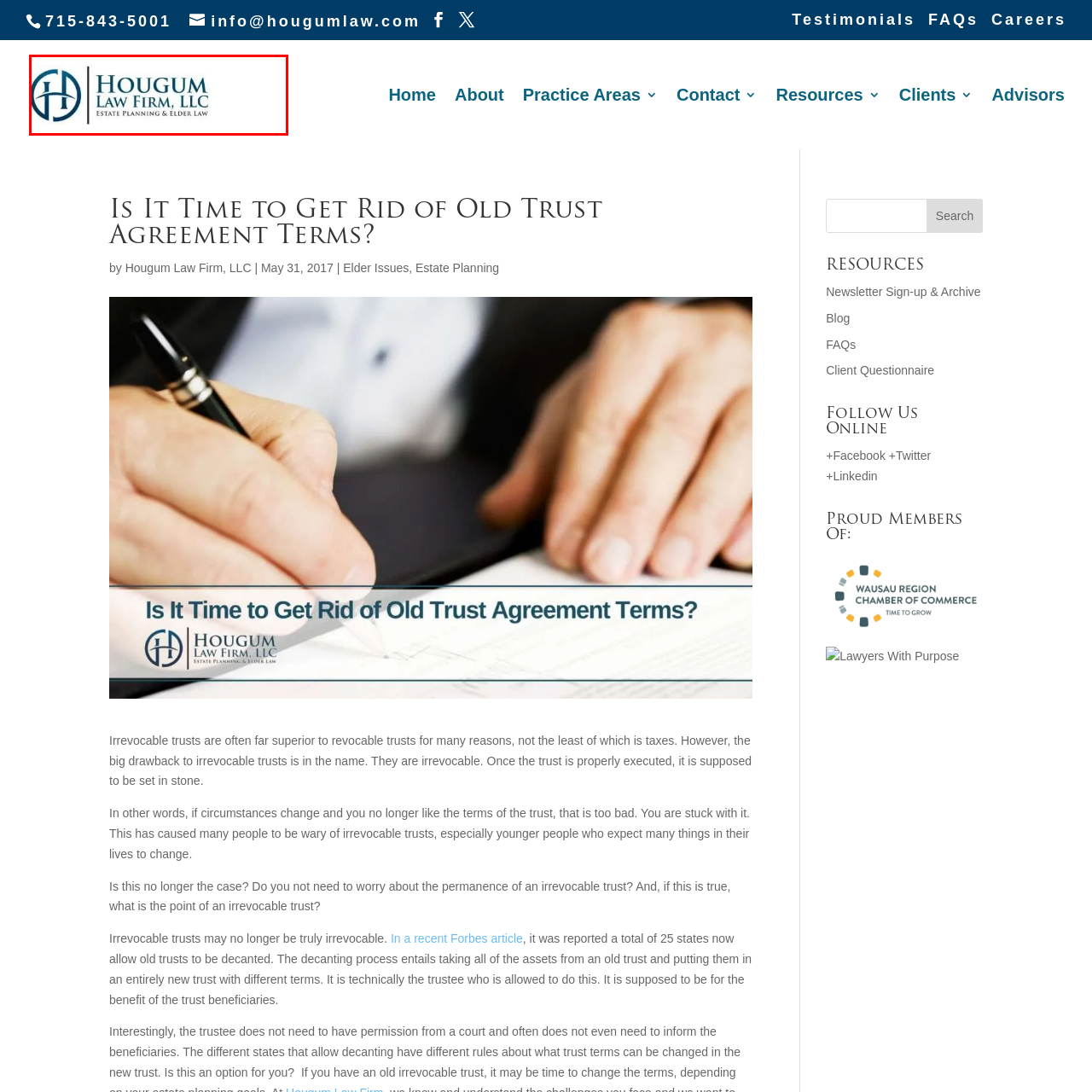Please provide a comprehensive description of the image that is enclosed within the red boundary.

The image features the logo of Hougum Law Firm, LLC, which specializes in estate planning and elder law. The design showcases the firm's initials, stylized in a contemporary manner, accompanied by the firm's name and its practice areas prominently displayed. This logo reflects the firm's professional identity, emphasizing its commitment to providing legal services focused on the complexities of elder law and estate planning. The overall aesthetic combines elegance with clarity, reinforcing the firm's dedication to serving its clients effectively.